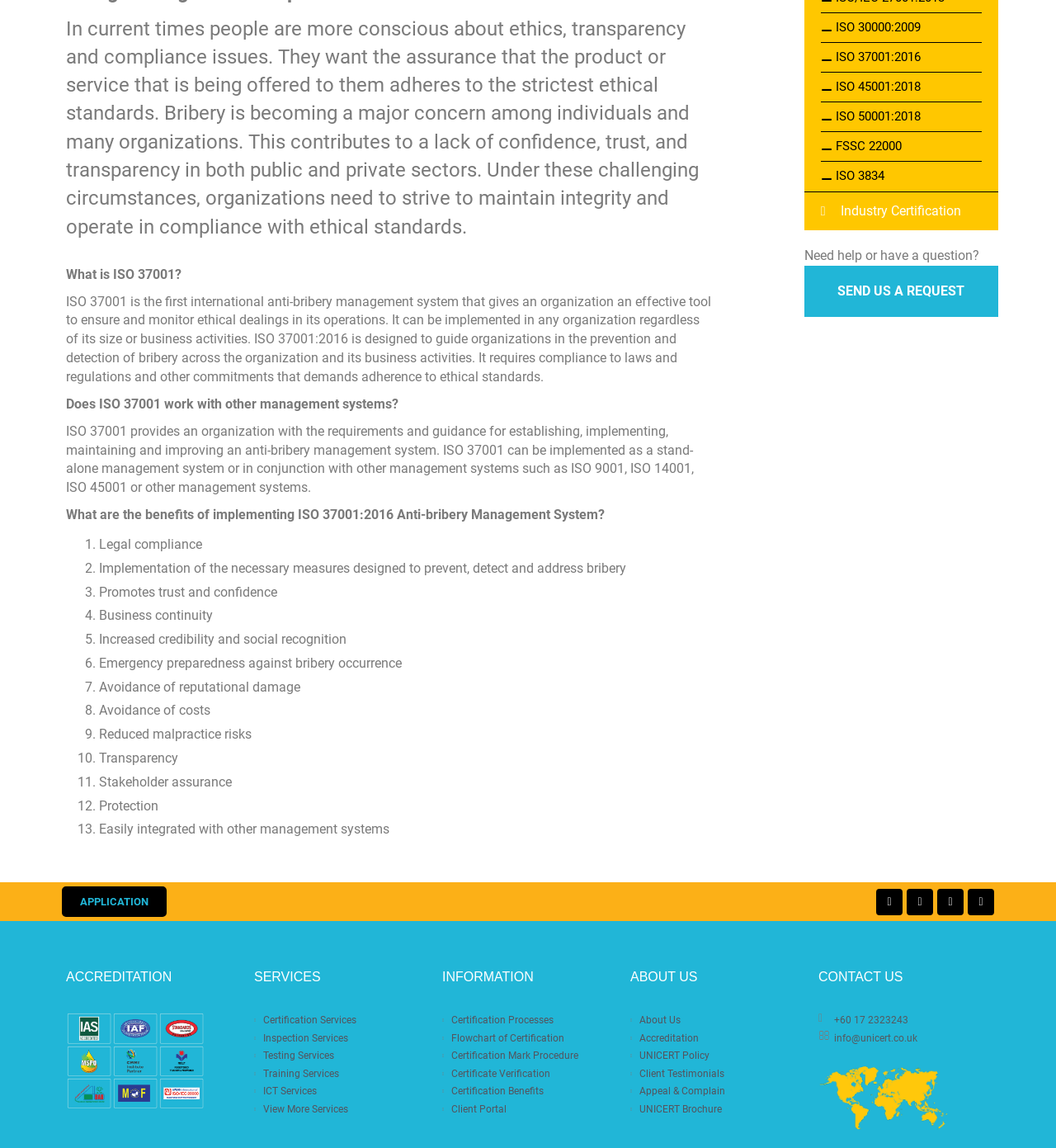Find the bounding box coordinates for the HTML element described in this sentence: "Twitter". Provide the coordinates as four float numbers between 0 and 1, in the format [left, top, right, bottom].

[0.888, 0.774, 0.912, 0.797]